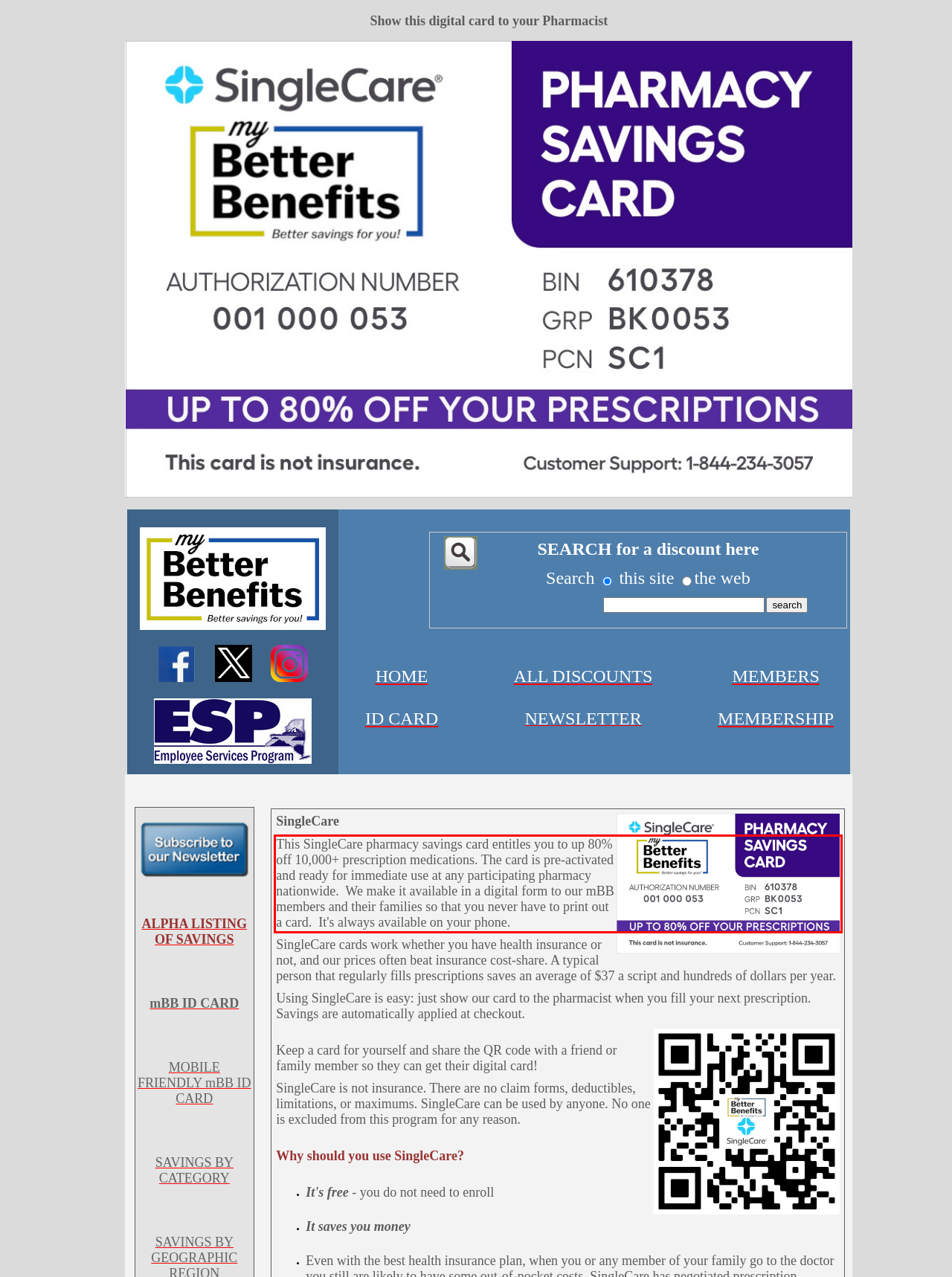View the screenshot of the webpage and identify the UI element surrounded by a red bounding box. Extract the text contained within this red bounding box.

This SingleCare pharmacy savings card entitles you to up 80% off 10,000+ prescription medications. The card is pre-activated and ready for immediate use at any participating pharmacy nationwide. We make it available in a digital form to our mBB members and their families so that you never have to print out a card. It's always available on your phone.